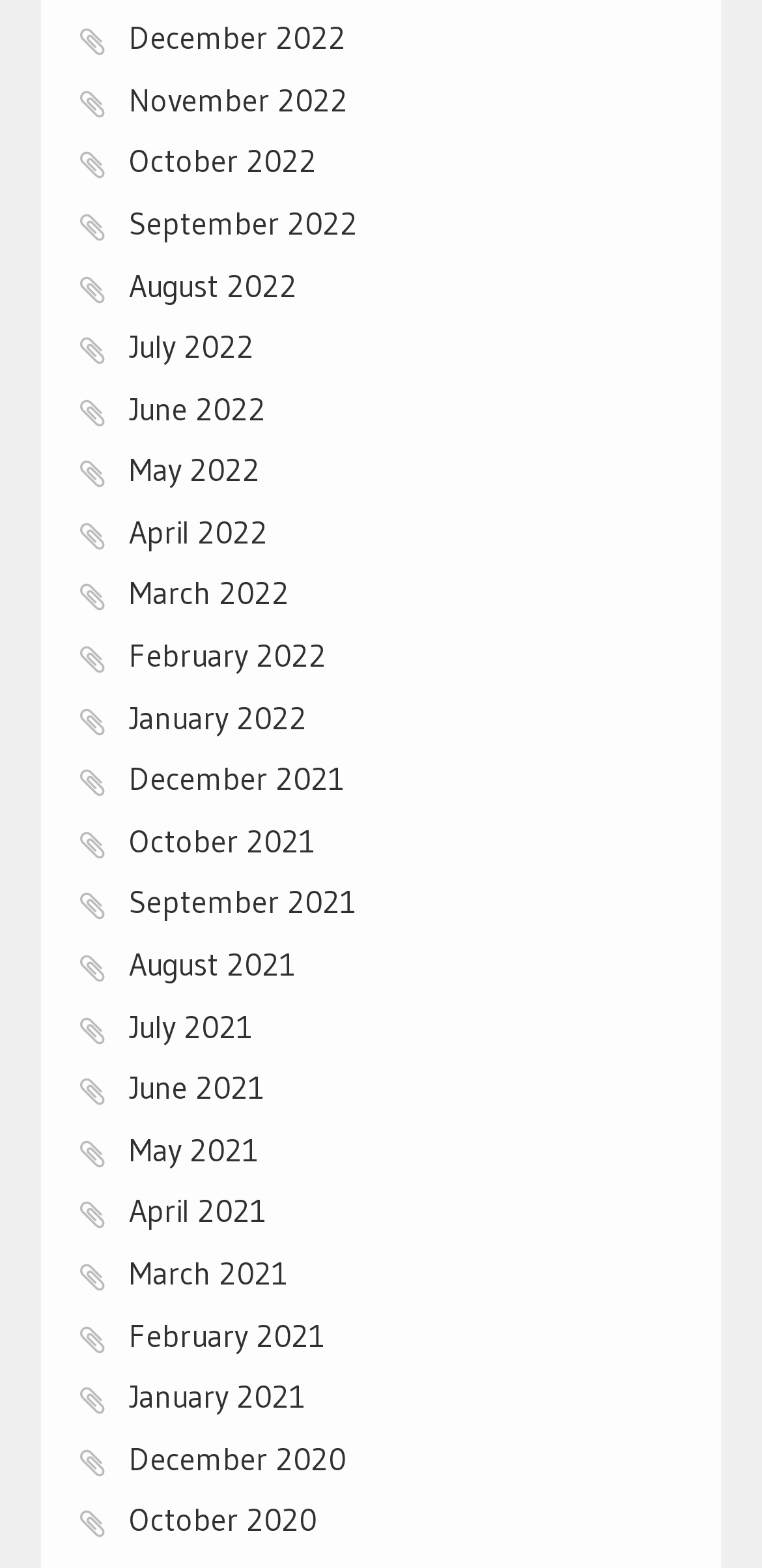Please locate the bounding box coordinates of the element that should be clicked to complete the given instruction: "View December 2022".

[0.169, 0.011, 0.453, 0.036]